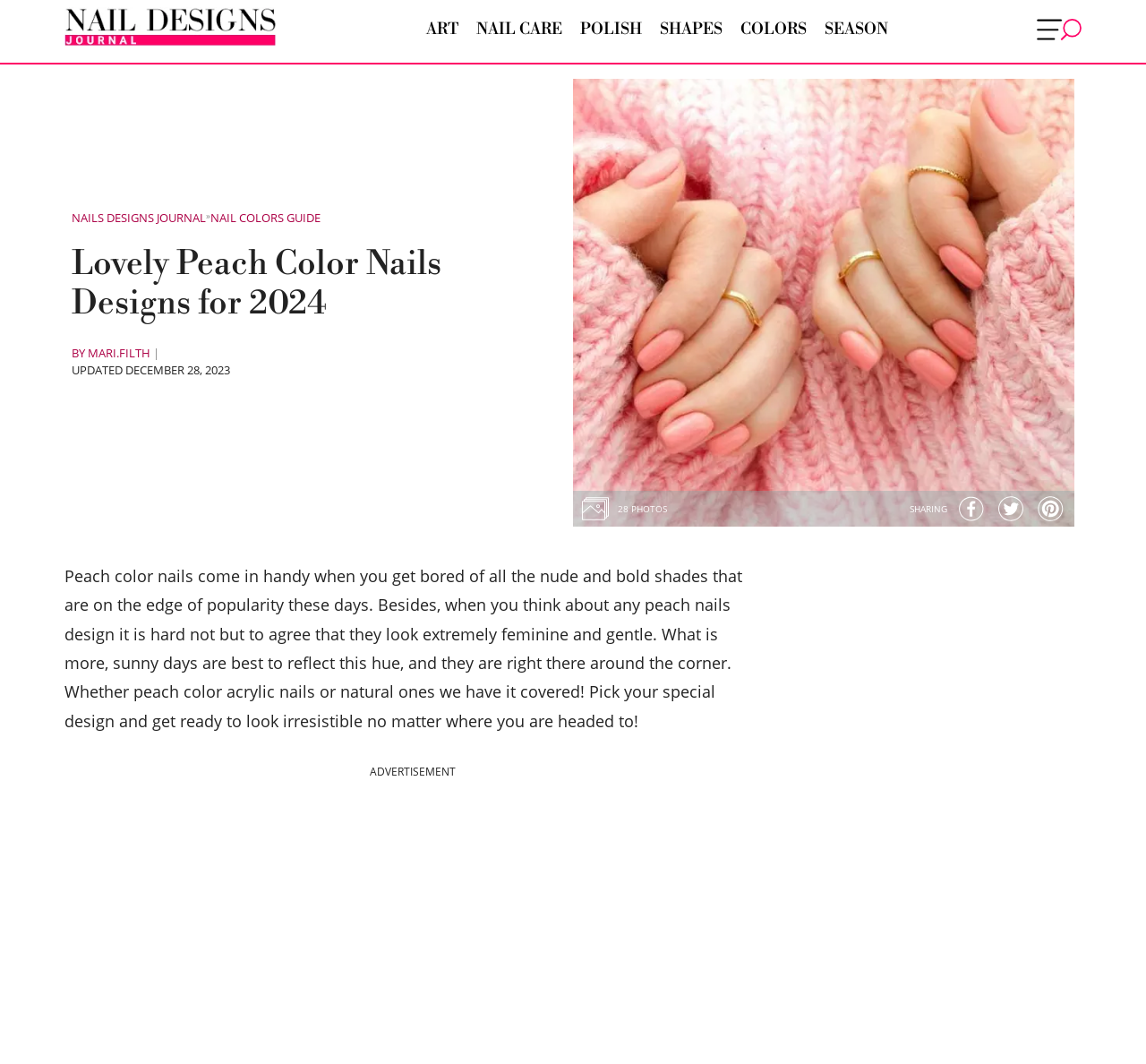Reply to the question with a single word or phrase:
When was the article updated?

December 28, 2023